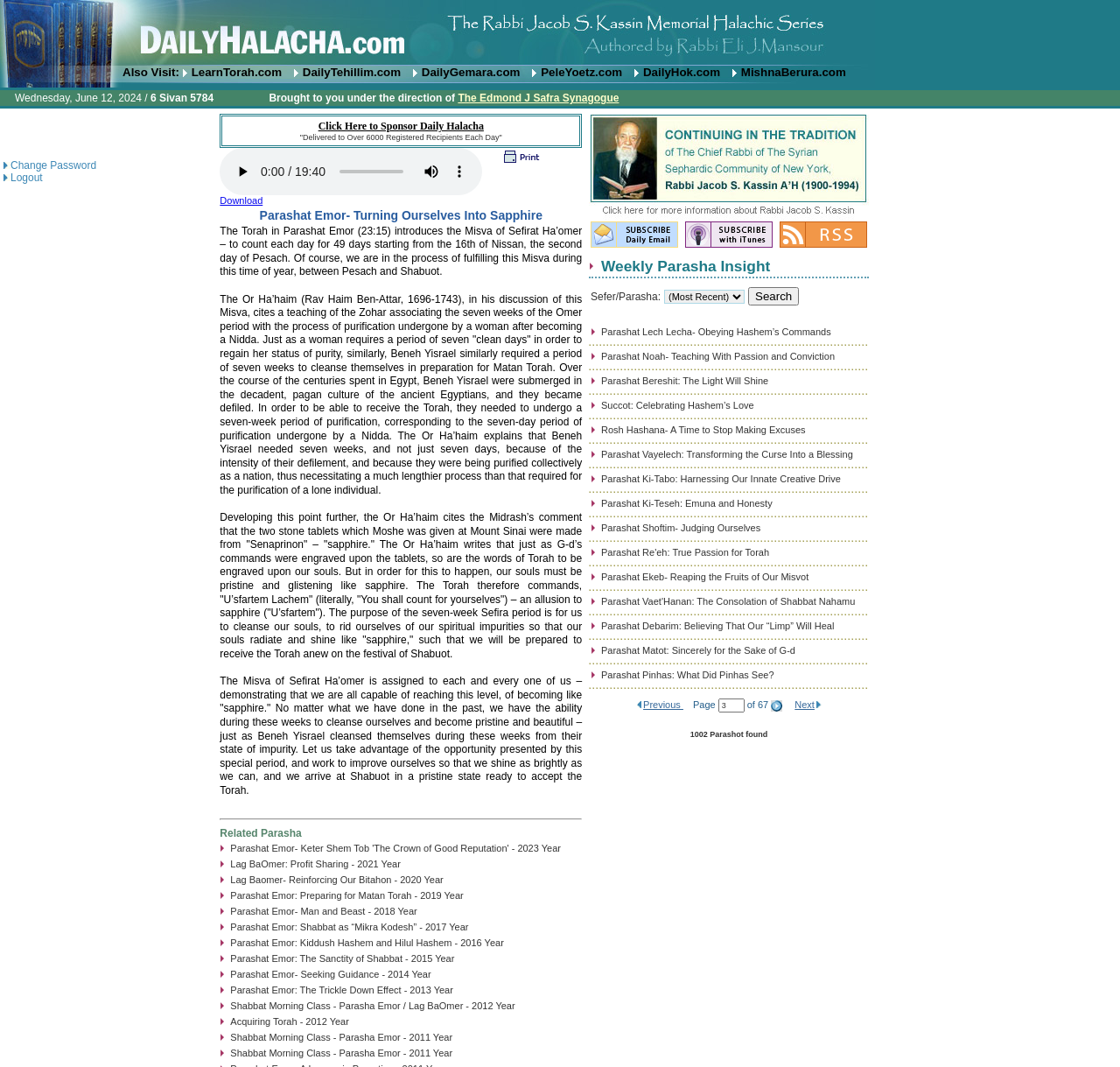Determine the bounding box coordinates of the section I need to click to execute the following instruction: "Sign in". Provide the coordinates as four float numbers between 0 and 1, i.e., [left, top, right, bottom].

None